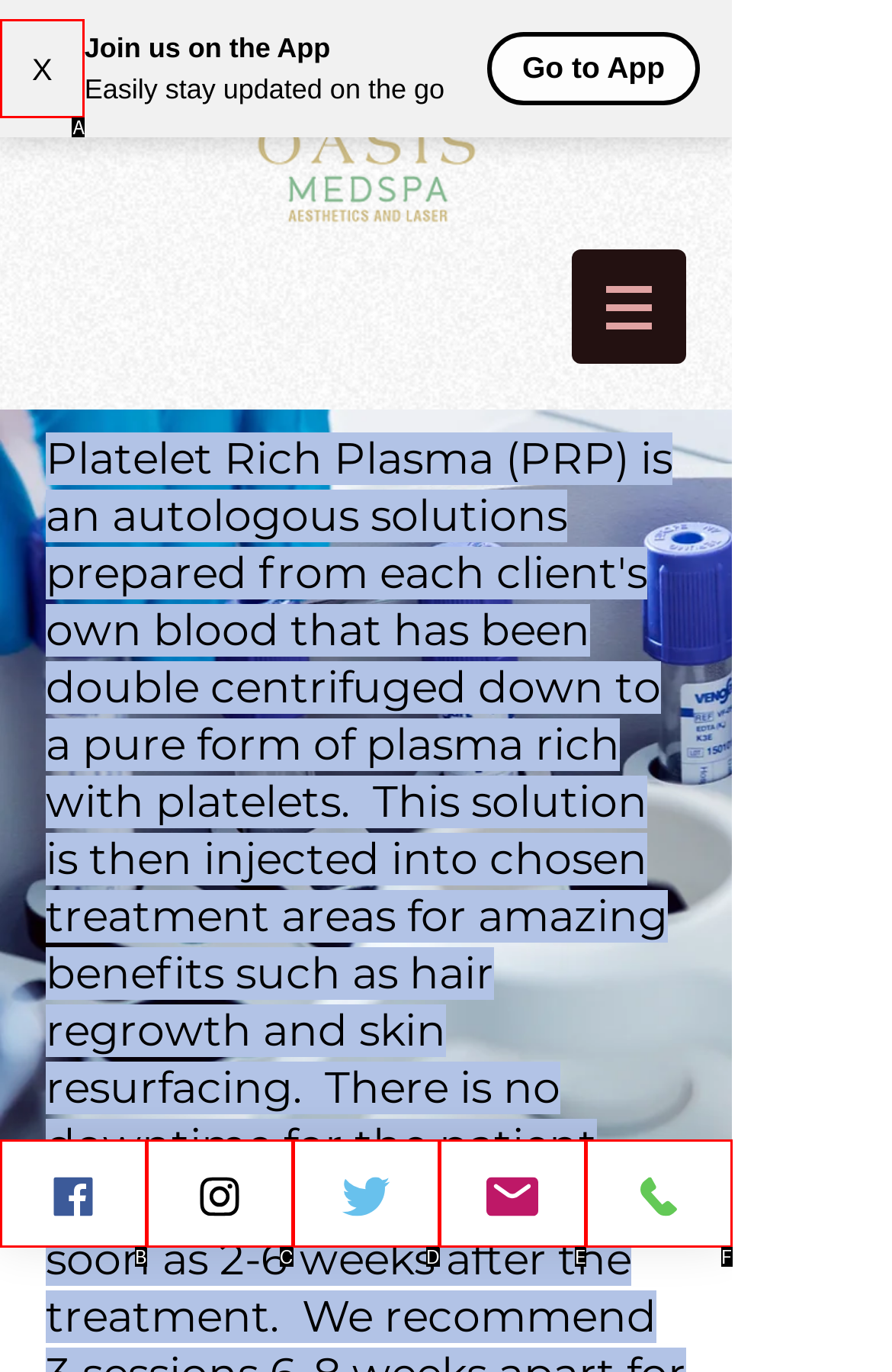Given the description: X, identify the matching HTML element. Provide the letter of the correct option.

A